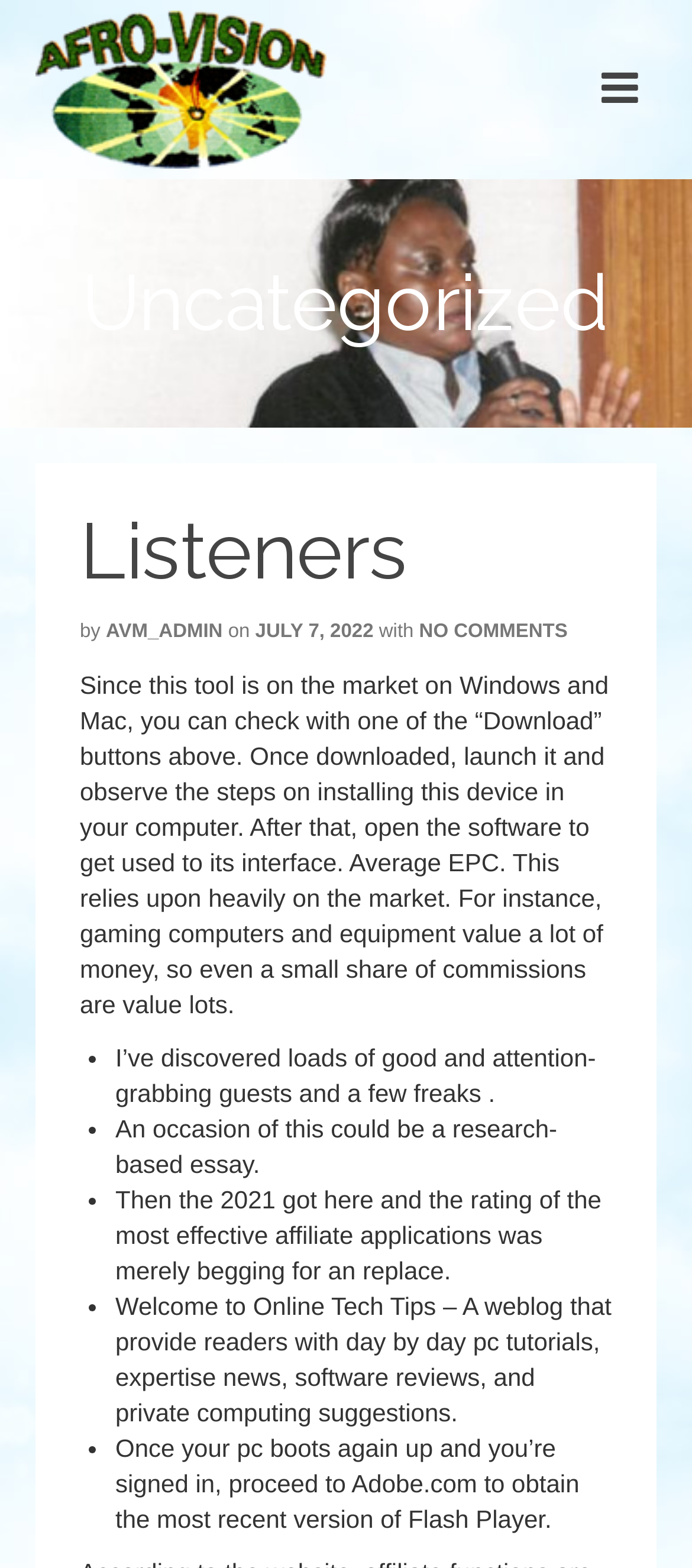Explain the contents of the webpage comprehensively.

The webpage is about "Listeners" from Afrovision Ministries. At the top, there is a link on the left side, followed by a heading "Uncategorized" that spans most of the width. Below the heading, there is a header section with a heading "Listeners" on the left, accompanied by text "by AVM_ADMIN on JULY 7, 2022" and a link "NO COMMENTS" on the right.

The main content of the webpage is a long paragraph of text that discusses installing a device on a computer, mentioning "Download" buttons and the software's interface. Below this paragraph, there is a list of four items, each marked with a bullet point and containing a short sentence or phrase. The list items discuss various topics, including guests, research-based essays, affiliate programs, and computer tutorials.

Overall, the webpage appears to be a blog post or article with a mix of informational content and personal opinions or experiences. The layout is simple, with a clear hierarchy of headings and text, and the content is organized into distinct sections.